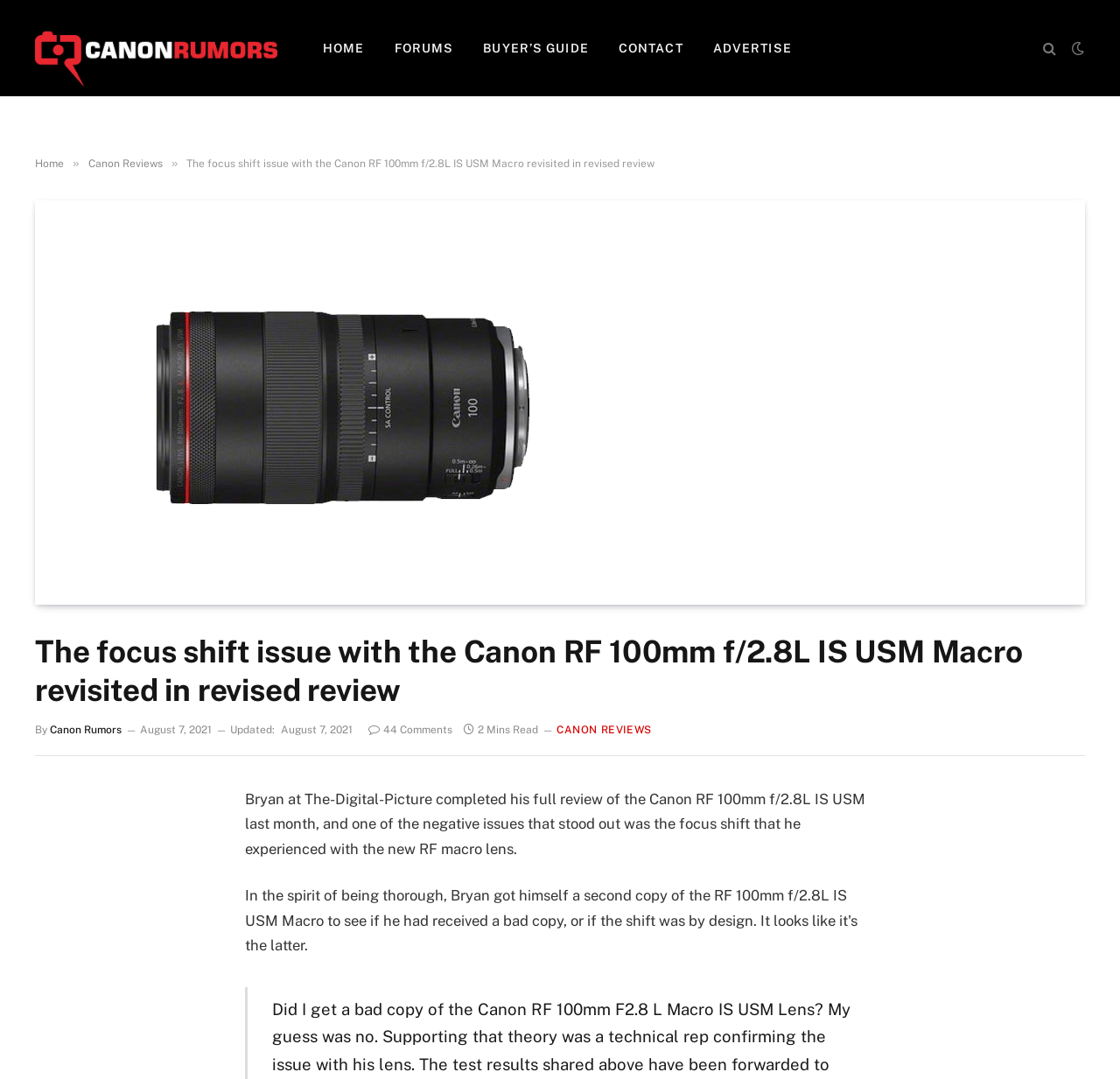What is the estimated reading time of the article?
Using the image, give a concise answer in the form of a single word or short phrase.

2 Mins Read